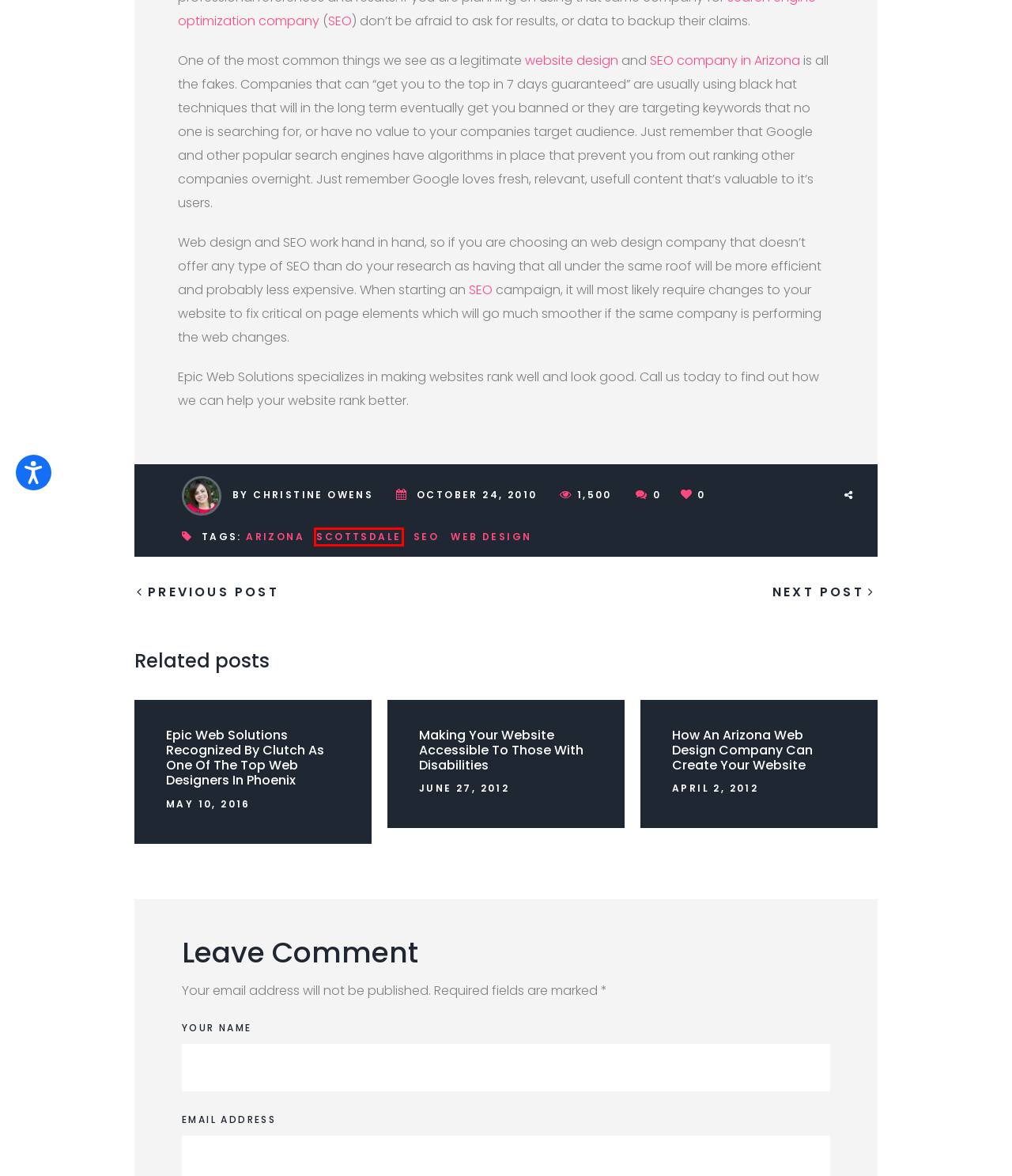Observe the screenshot of a webpage with a red bounding box around an element. Identify the webpage description that best fits the new page after the element inside the bounding box is clicked. The candidates are:
A. Christine Owens, Author at Epic Web Solutions
B. Make Your Website Accessible for All Users
C. Top Phoenix Web Designer: Epic Web Recognized by Clutch
D. Best Website Design & SEO Tools - Epic Web Solutions
E. Web design Archives - Epic Web Solutions
F. Scottsdale Archives - Epic Web Solutions
G. Creating Your Website with Arizona Web Design
H. SEO Archives - Epic Web Solutions

F